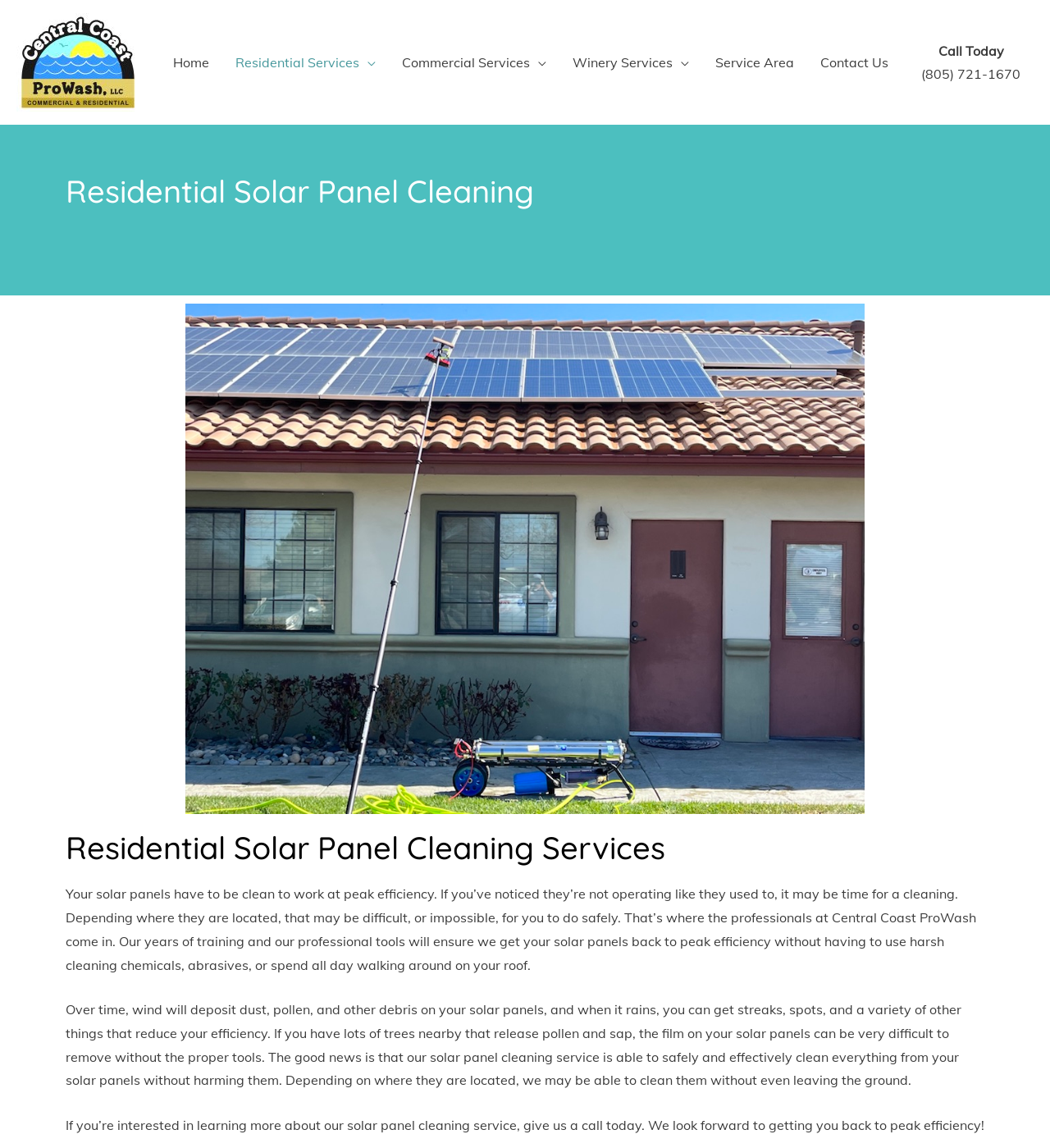Identify the bounding box coordinates of the area that should be clicked in order to complete the given instruction: "Read the latest article". The bounding box coordinates should be four float numbers between 0 and 1, i.e., [left, top, right, bottom].

None